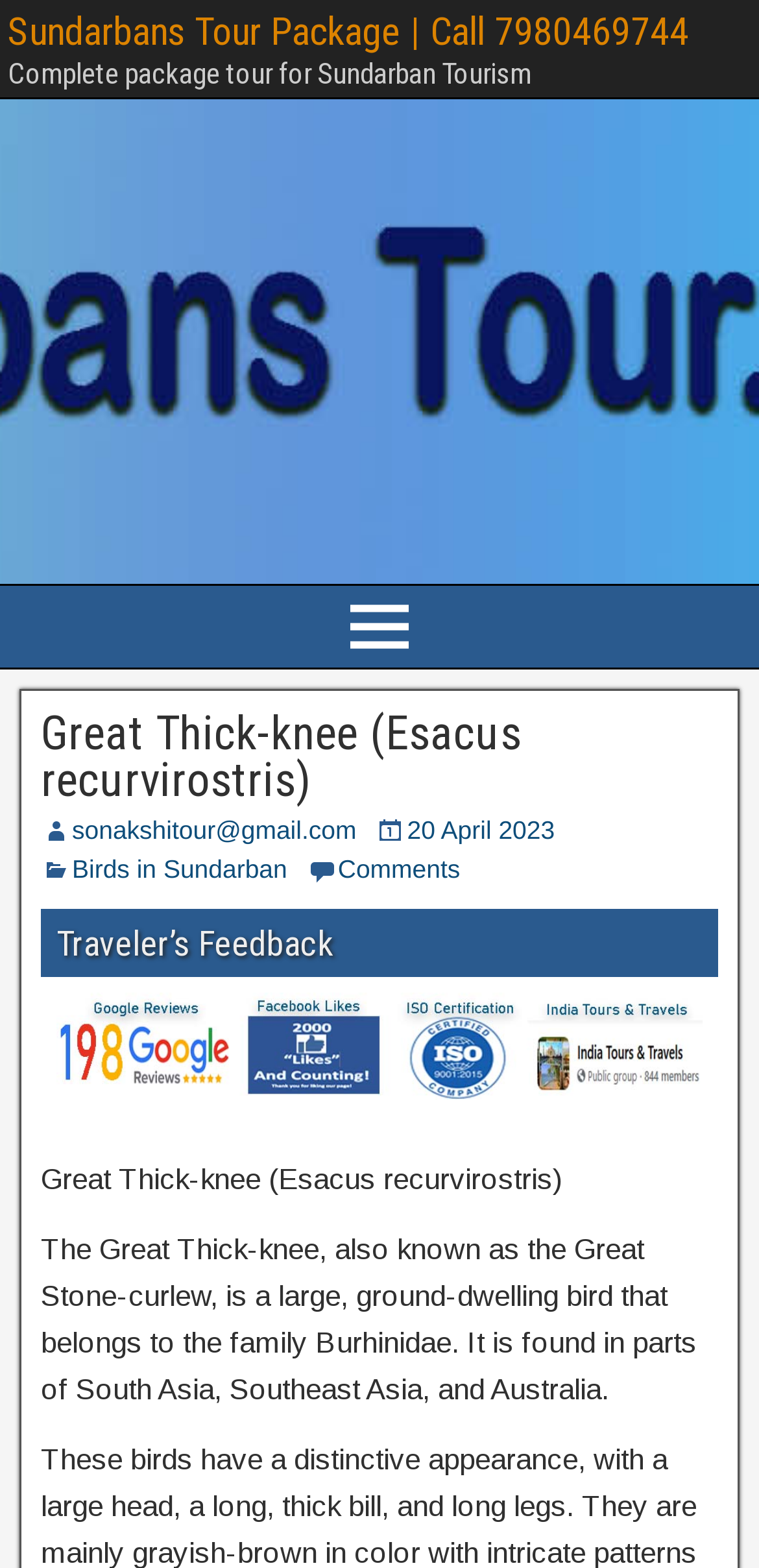Please extract the title of the webpage.

Great Thick-knee (Esacus recurvirostris)